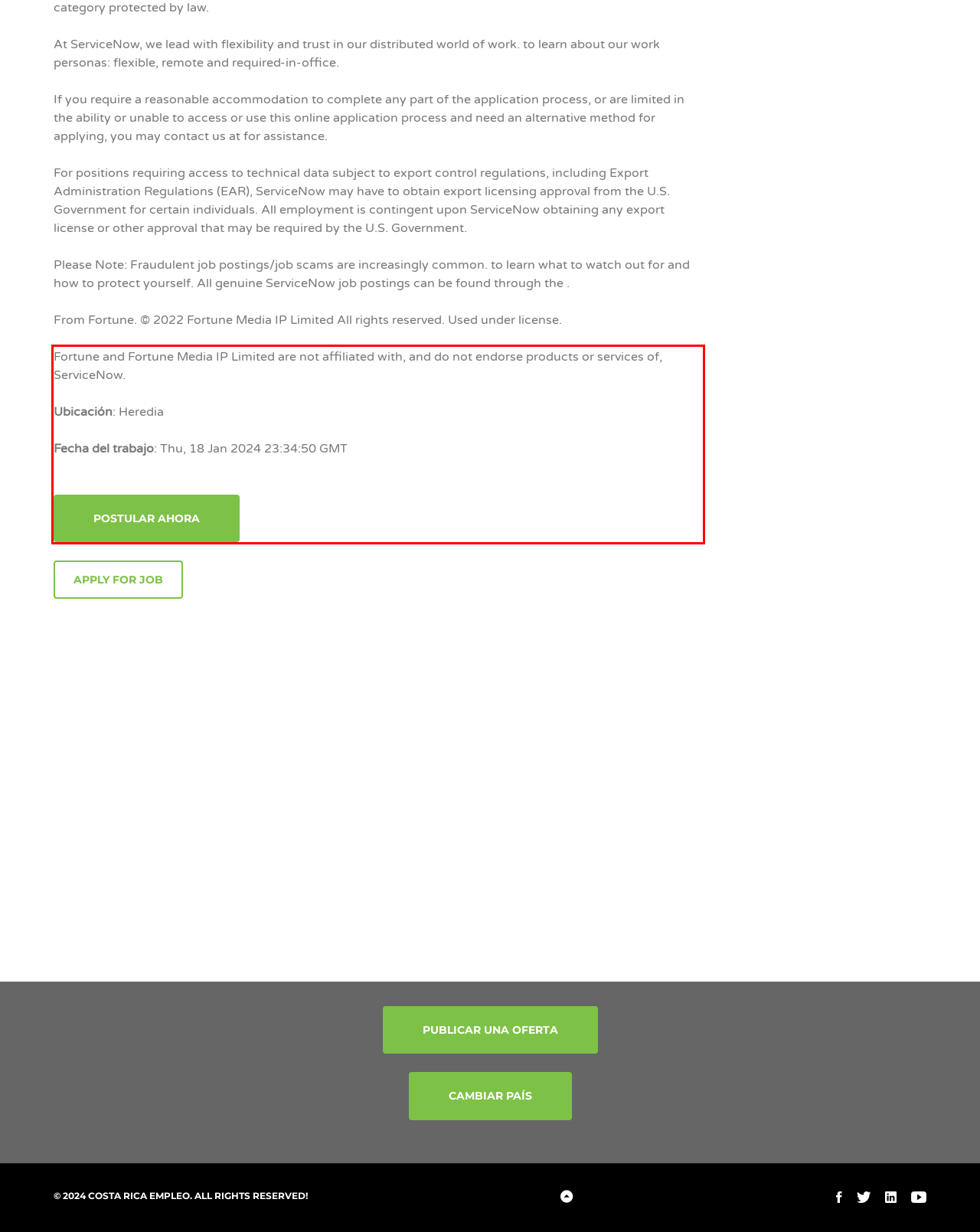Review the webpage screenshot provided, and perform OCR to extract the text from the red bounding box.

Fortune and Fortune Media IP Limited are not affiliated with, and do not endorse products or services of, ServiceNow. Ubicación: Heredia Fecha del trabajo: Thu, 18 Jan 2024 23:34:50 GMT POSTULAR AHORA